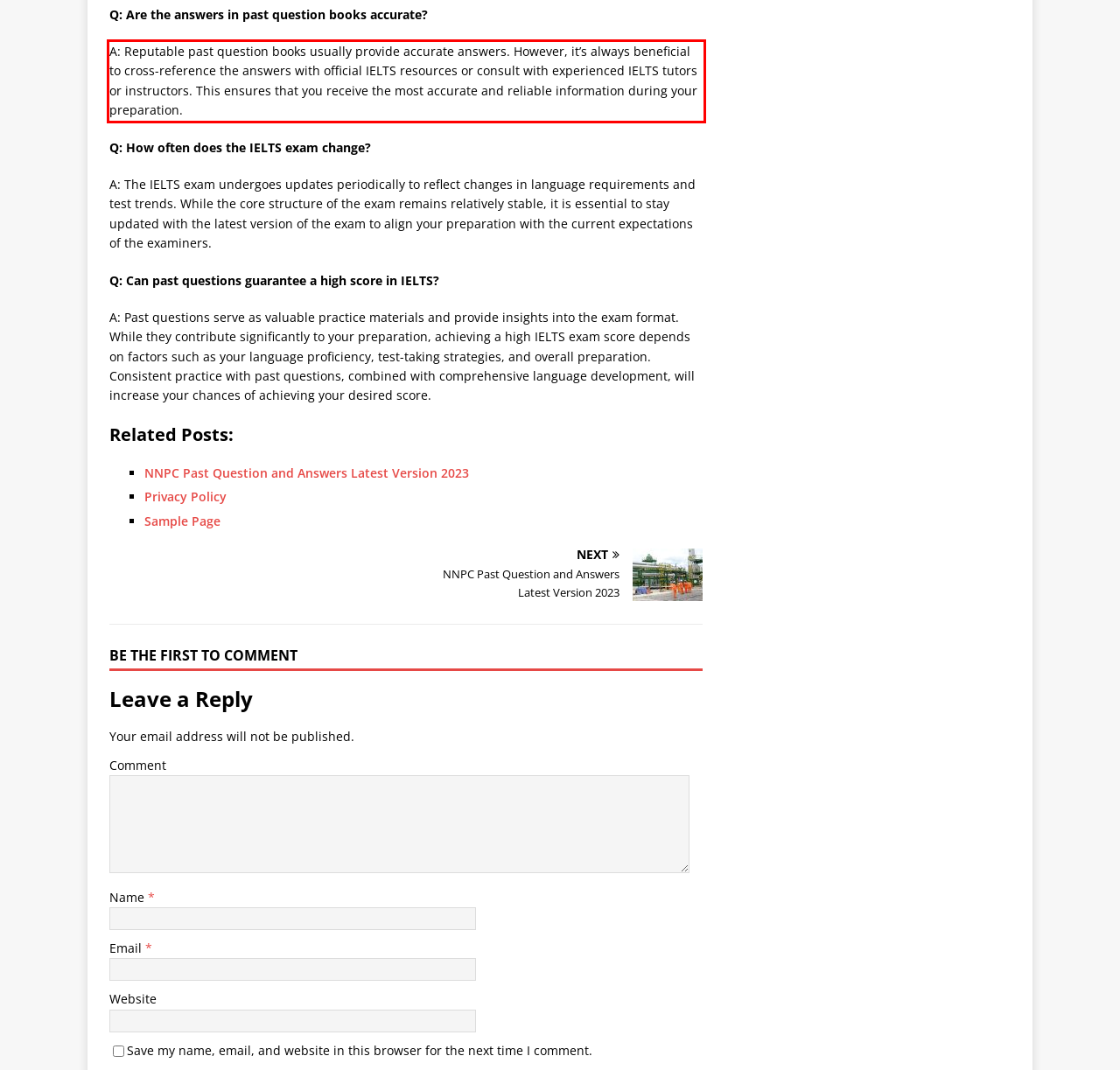You have a screenshot of a webpage with a UI element highlighted by a red bounding box. Use OCR to obtain the text within this highlighted area.

A: Reputable past question books usually provide accurate answers. However, it’s always beneficial to cross-reference the answers with official IELTS resources or consult with experienced IELTS tutors or instructors. This ensures that you receive the most accurate and reliable information during your preparation.